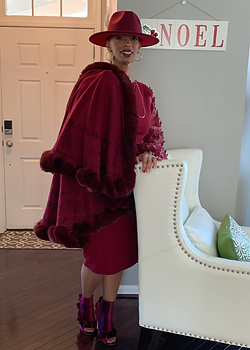Answer the question with a brief word or phrase:
What is written on the decorative sign?

NOEL